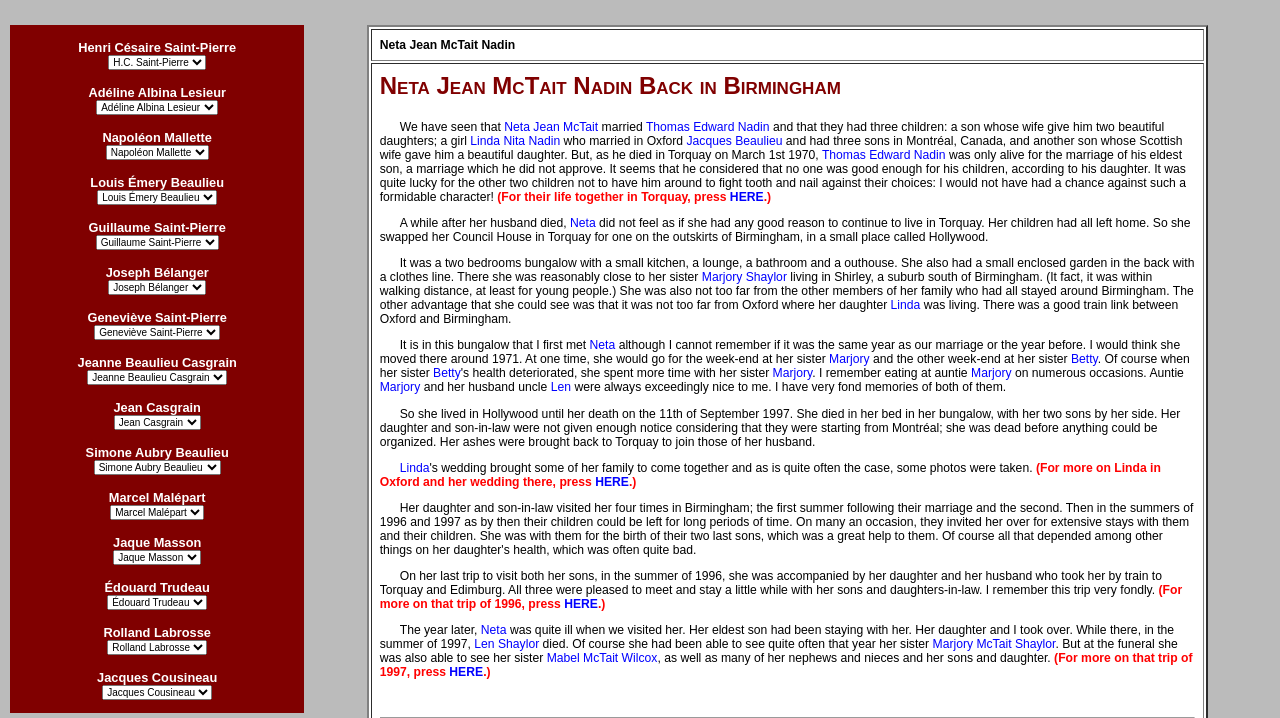Where did Neta's sons live?
Look at the image and respond with a single word or a short phrase.

Torquay and Edinburgh